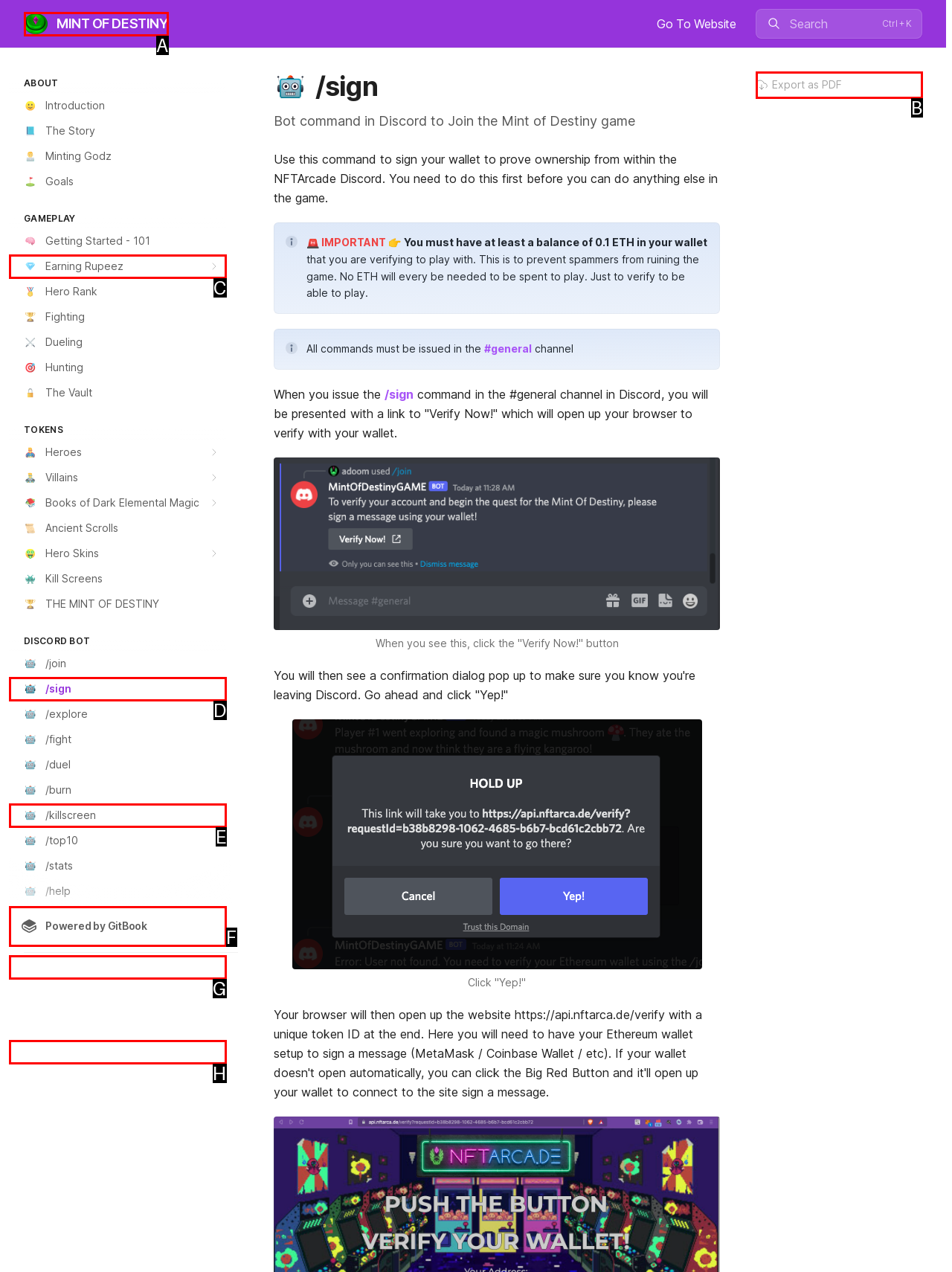Based on the description: Powered by GitBook
Select the letter of the corresponding UI element from the choices provided.

F